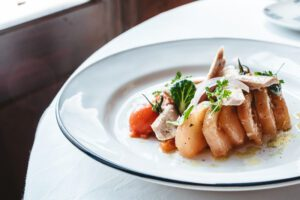Answer the question using only a single word or phrase: 
What is the name of the restaurant?

Casa Leopoldo